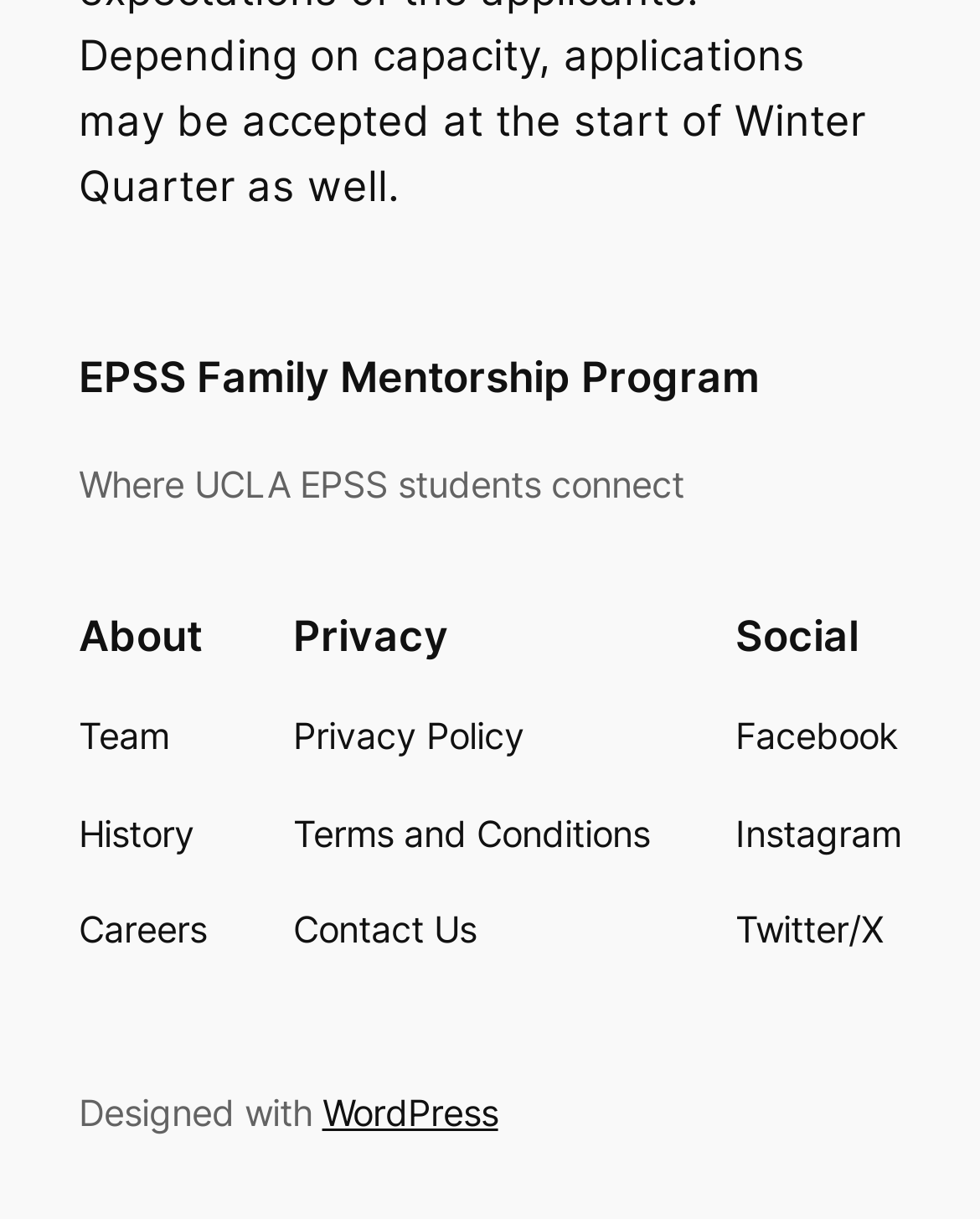Using the element description: "Contact Us", determine the bounding box coordinates for the specified UI element. The coordinates should be four float numbers between 0 and 1, [left, top, right, bottom].

[0.299, 0.74, 0.486, 0.786]